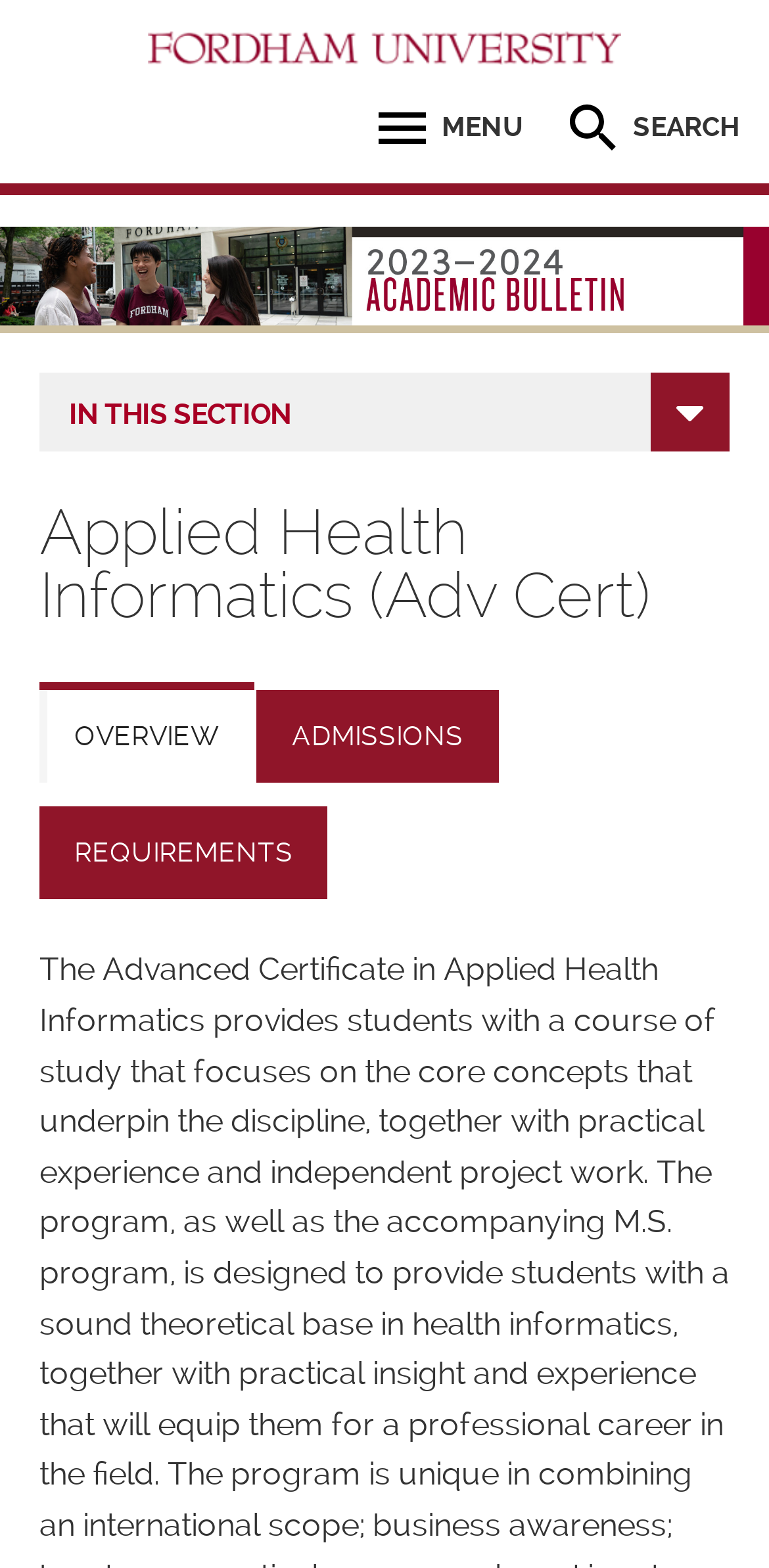Point out the bounding box coordinates of the section to click in order to follow this instruction: "Go to the OVERVIEW tab".

[0.051, 0.44, 0.332, 0.499]